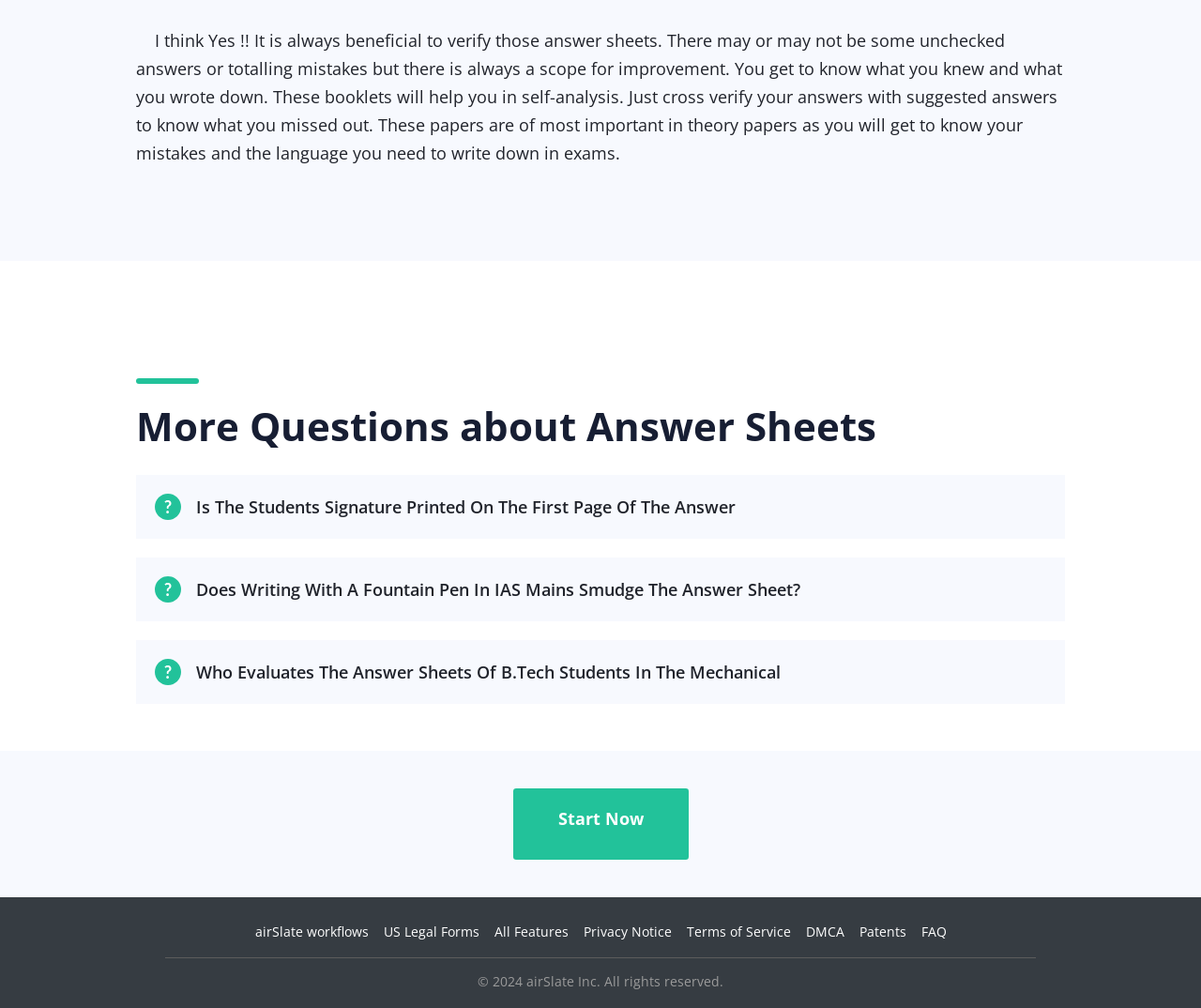What is the position of the 'Start Now' link?
Based on the screenshot, answer the question with a single word or phrase.

Below the main text